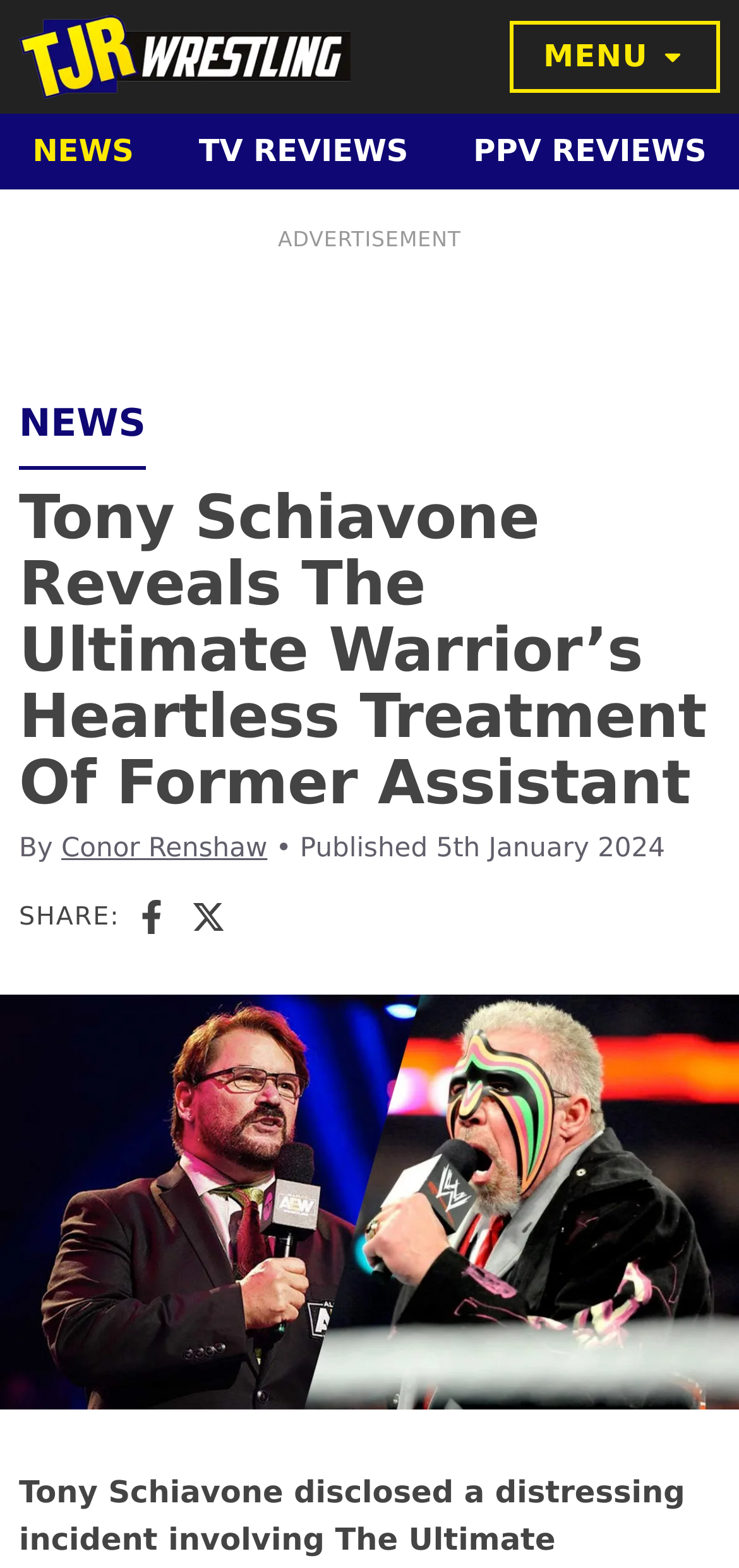Explain the webpage's design and content in an elaborate manner.

The webpage is about Tony Schiavone revealing the ruthless treatment The Ultimate Warrior gave to his former assistant. At the top left, there is a logo of TJR Wrestling, accompanied by a link to the website. Next to it, on the right, is a button to toggle the menu, which is currently not expanded. 

Below the top section, there are three links: "NEWS", "TV REVIEWS", and "PPV REVIEWS", which are evenly spaced across the top of the page. 

The main content of the webpage is a news article with a heading that matches the meta description. The article is divided into sections, with the title at the top, followed by the author's name, "Conor Renshaw", and the publication date, "5th January 2024". 

Below the article's metadata, there is a "SHARE:" section with links to Facebook and another platform, represented by the letter "X", each accompanied by its respective logo. 

The main image of the article, which is likely a photo related to the story, takes up most of the remaining space on the page, spanning from the top to the bottom right.